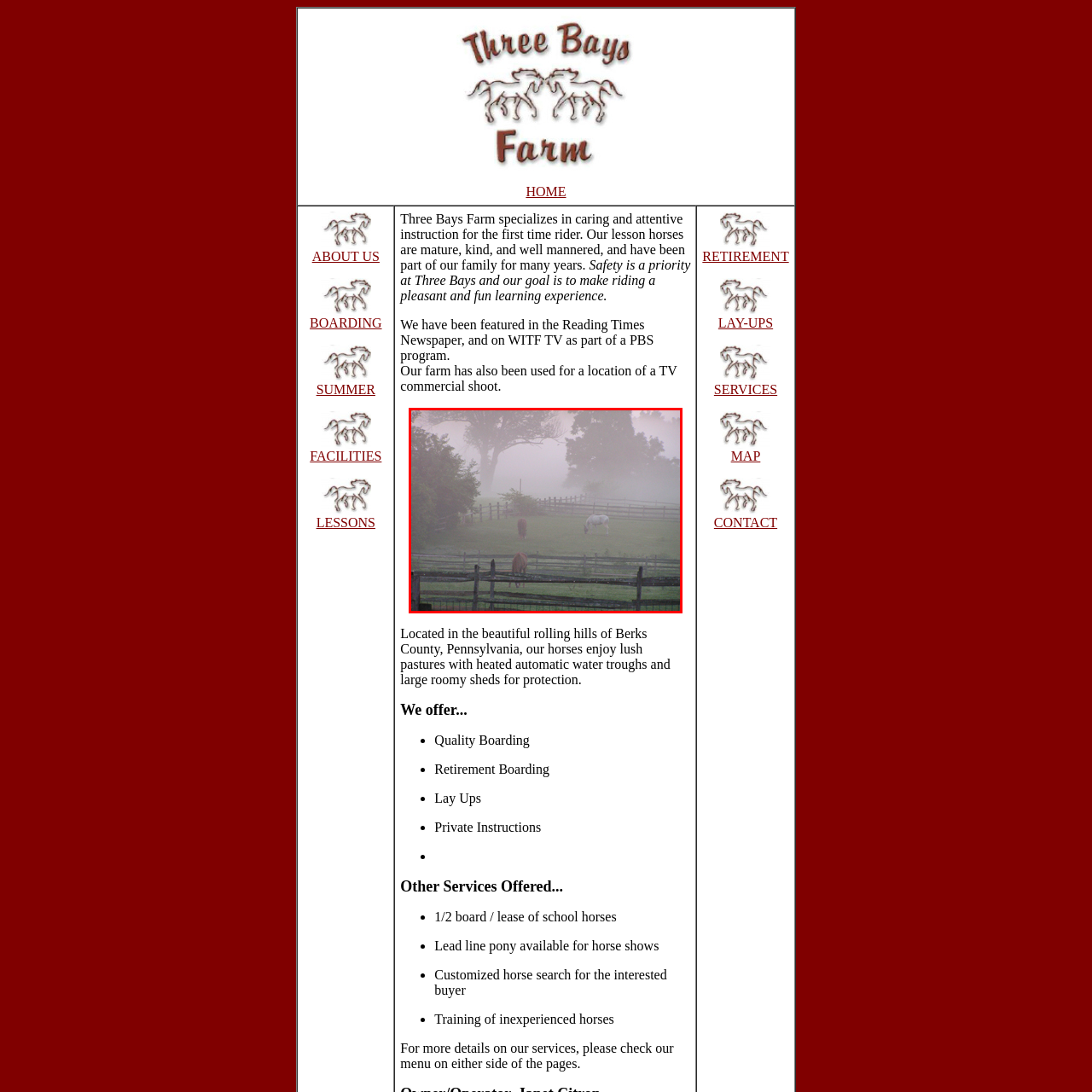What surrounds the pasture?
Please analyze the image within the red bounding box and provide a comprehensive answer based on the visual information.

The caption states that the pasture is surrounded by a 'weathered wooden fence', which adds to the rustic charm of the rural setting.